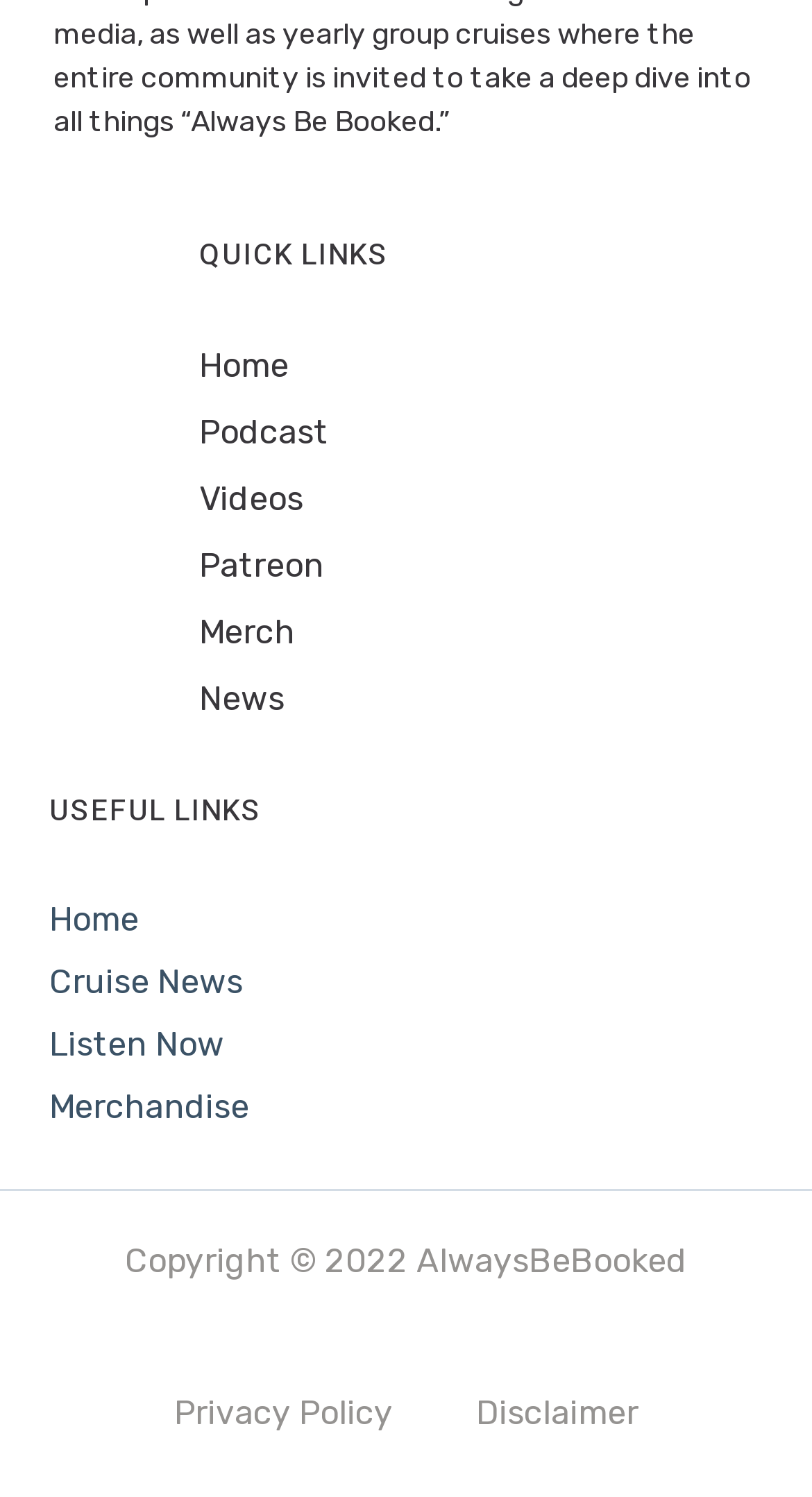Pinpoint the bounding box coordinates of the element that must be clicked to accomplish the following instruction: "visit patreon". The coordinates should be in the format of four float numbers between 0 and 1, i.e., [left, top, right, bottom].

[0.245, 0.357, 0.94, 0.401]